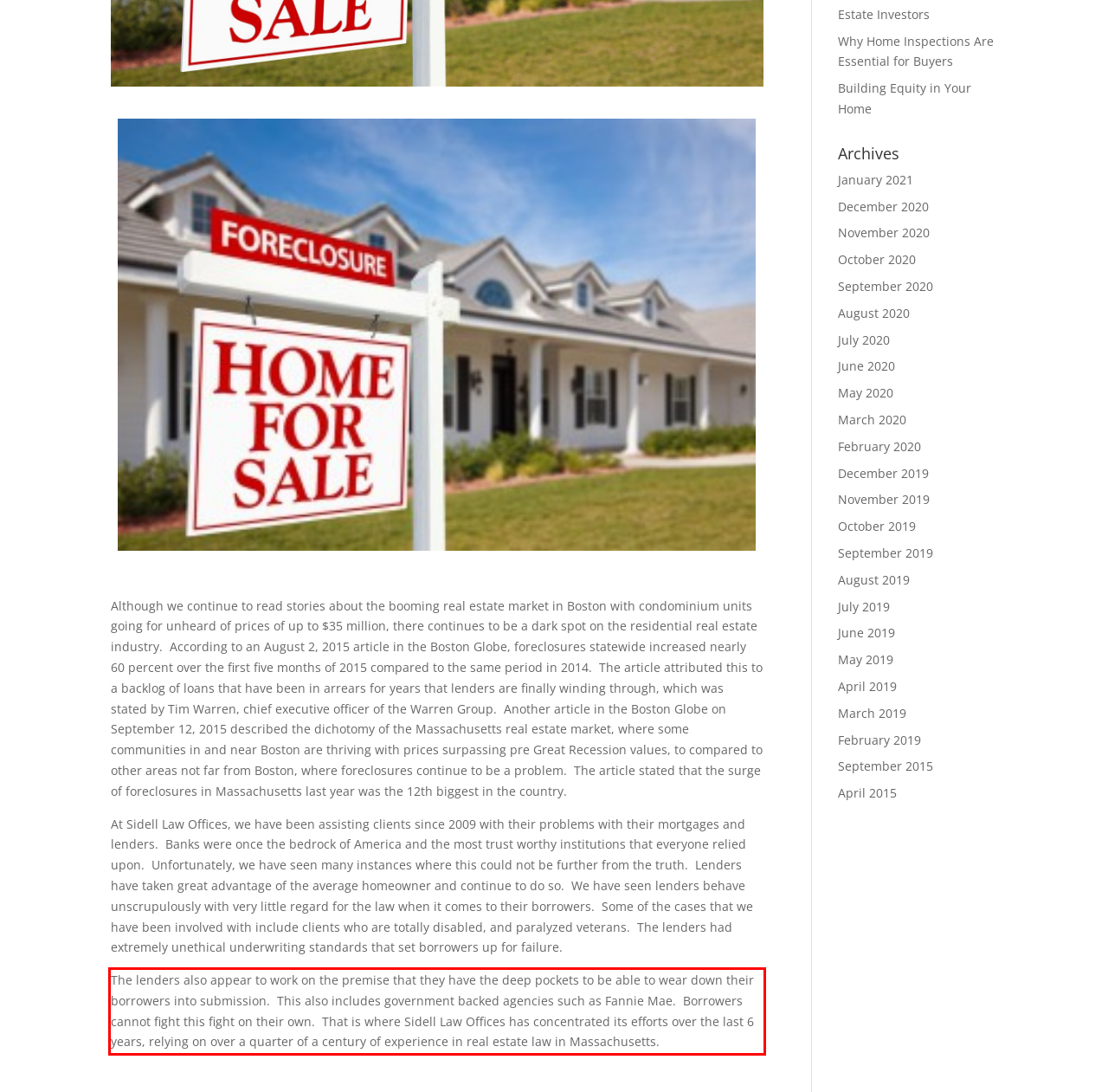You are provided with a screenshot of a webpage containing a red bounding box. Please extract the text enclosed by this red bounding box.

The lenders also appear to work on the premise that they have the deep pockets to be able to wear down their borrowers into submission. This also includes government backed agencies such as Fannie Mae. Borrowers cannot fight this fight on their own. That is where Sidell Law Offices has concentrated its efforts over the last 6 years, relying on over a quarter of a century of experience in real estate law in Massachusetts.